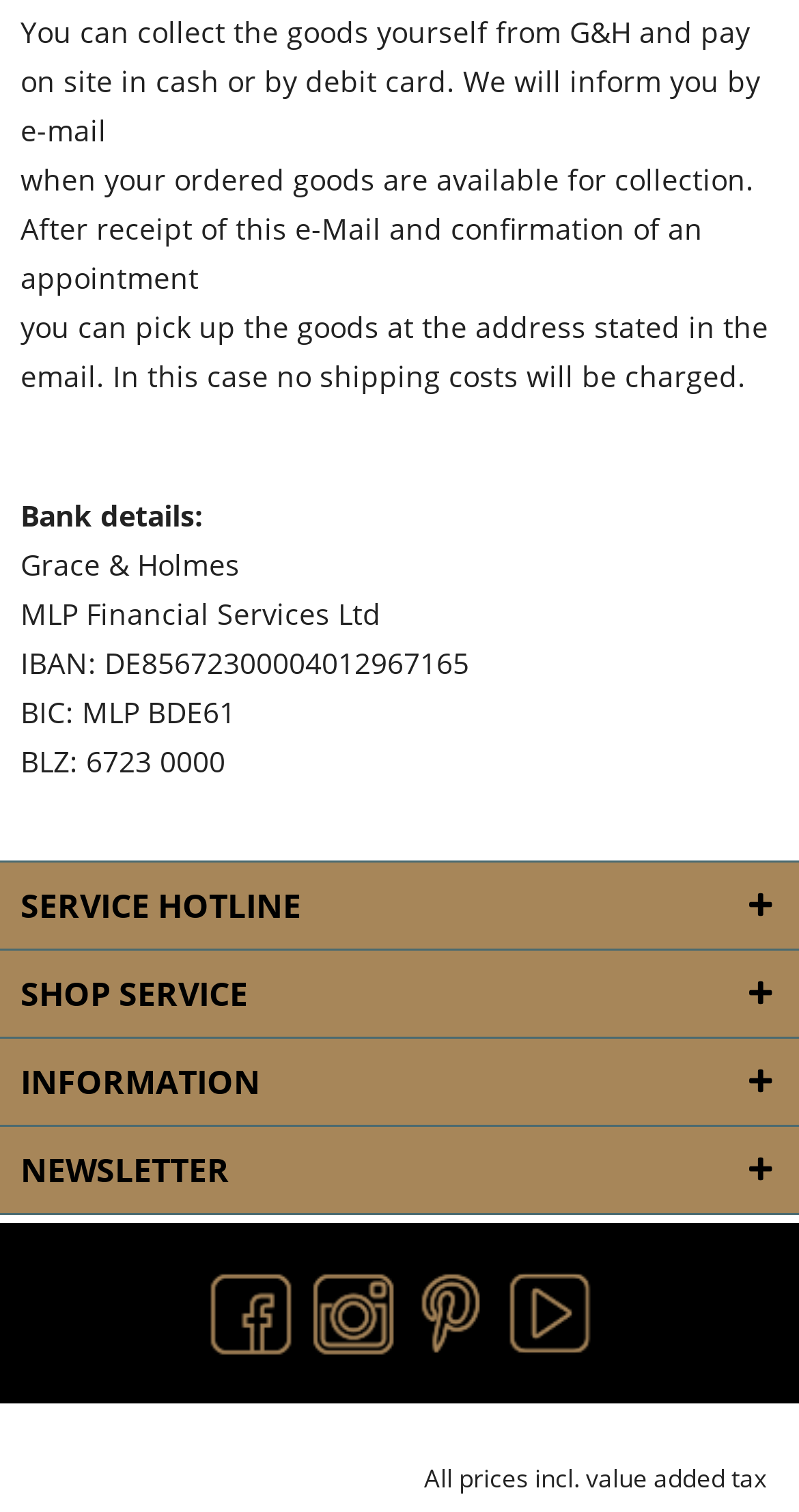How many links are available in the service section?
Refer to the screenshot and respond with a concise word or phrase.

4